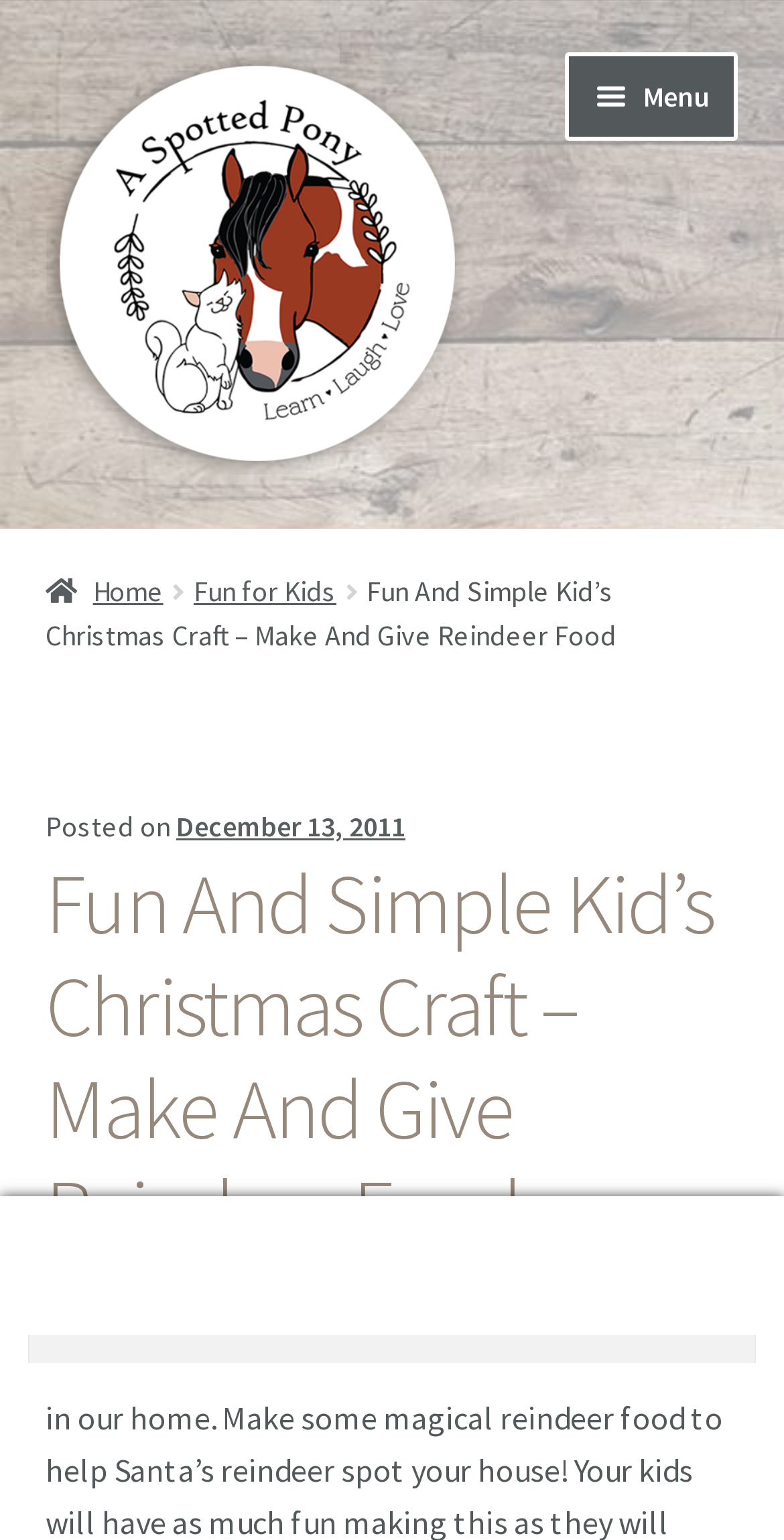Answer succinctly with a single word or phrase:
How many navigation links are there?

12